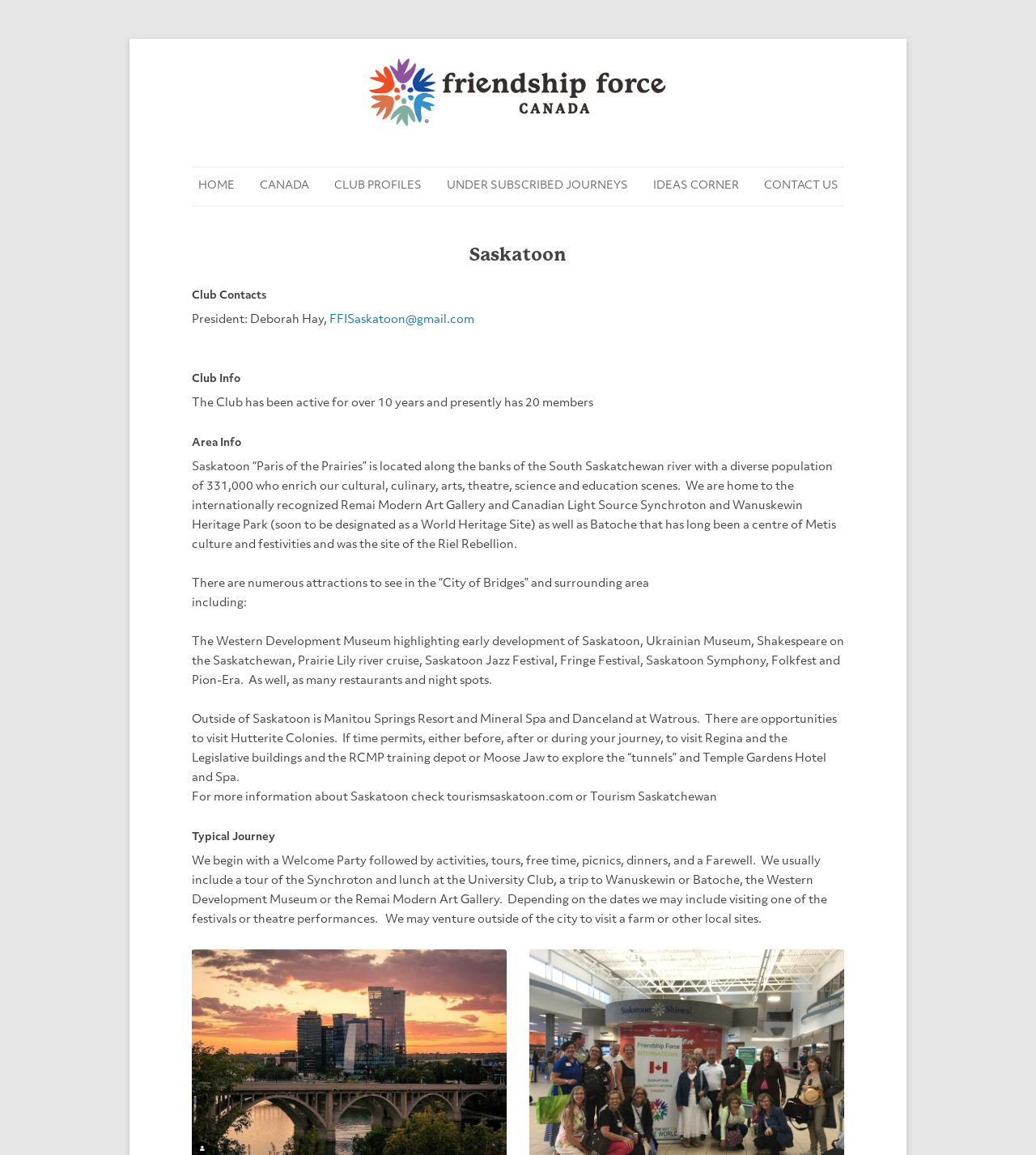Locate the bounding box coordinates of the clickable area needed to fulfill the instruction: "Click CONTACT US".

[0.737, 0.145, 0.809, 0.178]